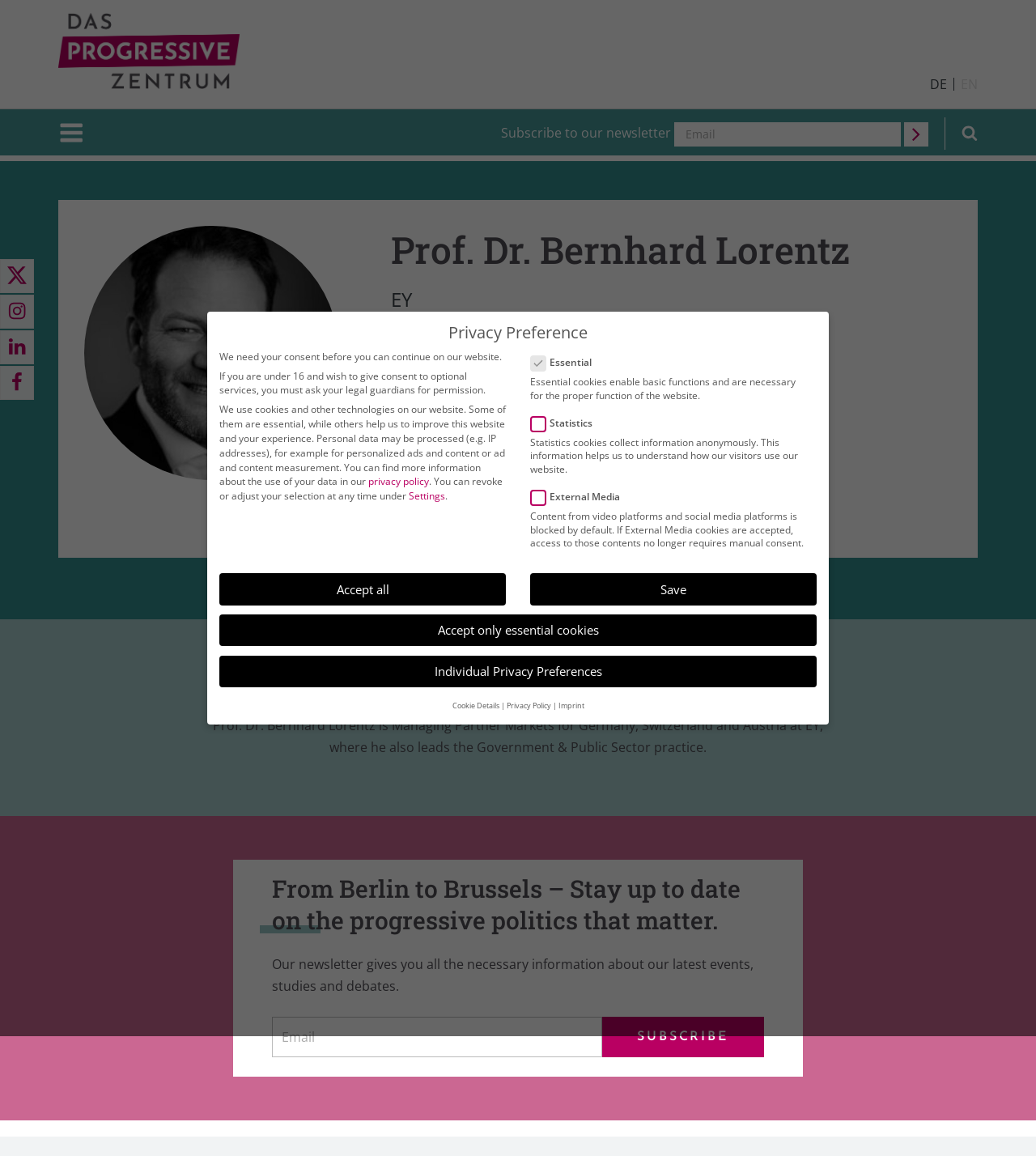Provide the bounding box coordinates of the section that needs to be clicked to accomplish the following instruction: "Click on the EN language link."

[0.927, 0.065, 0.944, 0.081]